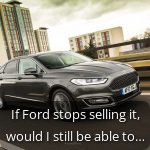Explain the details of the image you are viewing.

The image features a sleek, modern Ford Mondeo, set against a dynamic urban backdrop that suggests movement and contemporary design. The vehicle is positioned prominently in the foreground, highlighting its refined contours and stylish details. Accompanying the image is a thought-provoking caption: "If Ford stops selling it, would I still be able to…" This prompts viewers to consider issues surrounding vehicle availability and the future of automotive choices. The overall composition captures a moment that resonates with car enthusiasts and those contemplating the longevity of their vehicles in an ever-changing market.